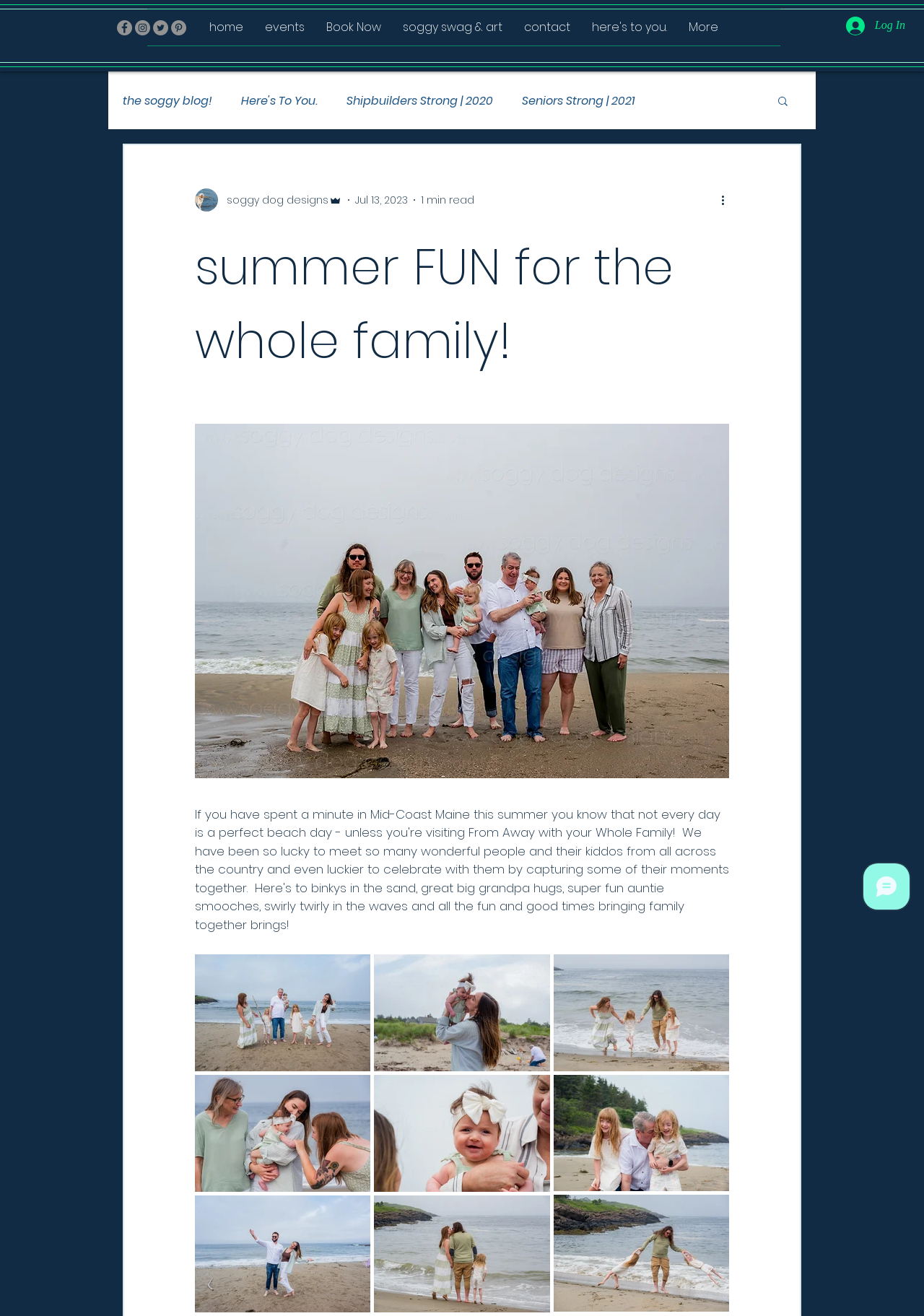Summarize the webpage comprehensively, mentioning all visible components.

This webpage appears to be a blog or article page, with a focus on summer fun for the whole family. At the top, there is a social bar with links to Facebook, Instagram, Twitter, and Pinterest, each represented by a grey circle icon. Below the social bar, there is a navigation menu with links to the home page, events, booking, and more.

On the right side of the page, there is a login button and a search button. The search button is accompanied by a small icon. Below the search button, there is a section with links to various blog posts, including "the soggy blog!", "Here's To You.", "Shipbuilders Strong | 2020", and "Seniors Strong | 2021".

The main content of the page is a blog post with a title "summer FUN for the whole family!" and a brief description. The post includes several images, with a writer's picture at the top, followed by a series of images with no descriptions. There are also buttons for more actions and a link to an admin page.

At the bottom of the page, there is an iframe with a Wix Chat widget.